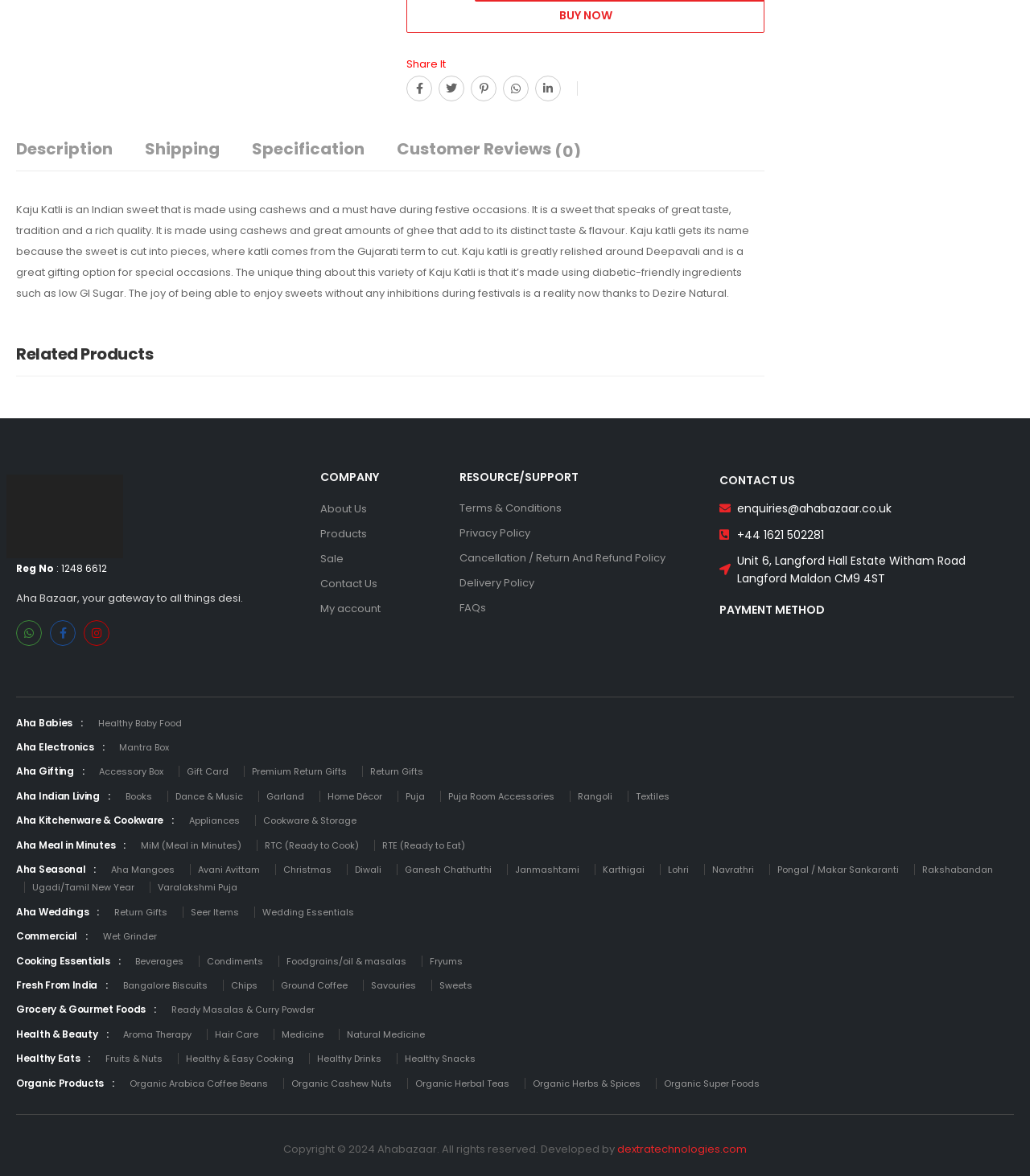Bounding box coordinates are specified in the format (top-left x, top-left y, bottom-right x, bottom-right y). All values are floating point numbers bounded between 0 and 1. Please provide the bounding box coordinate of the region this sentence describes: Sweets

[0.426, 0.832, 0.459, 0.843]